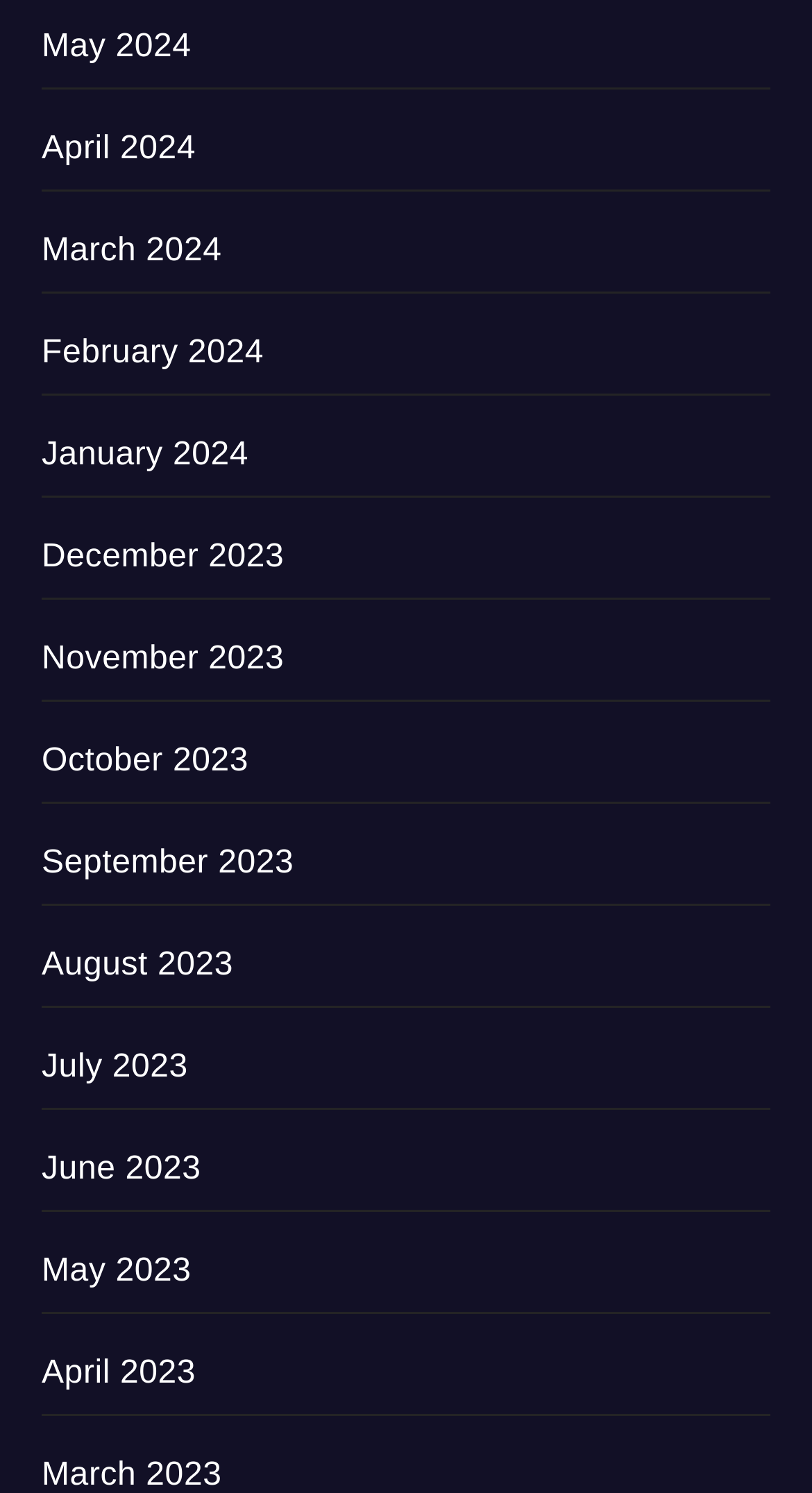Find and specify the bounding box coordinates that correspond to the clickable region for the instruction: "Check February 2024".

[0.051, 0.225, 0.325, 0.249]